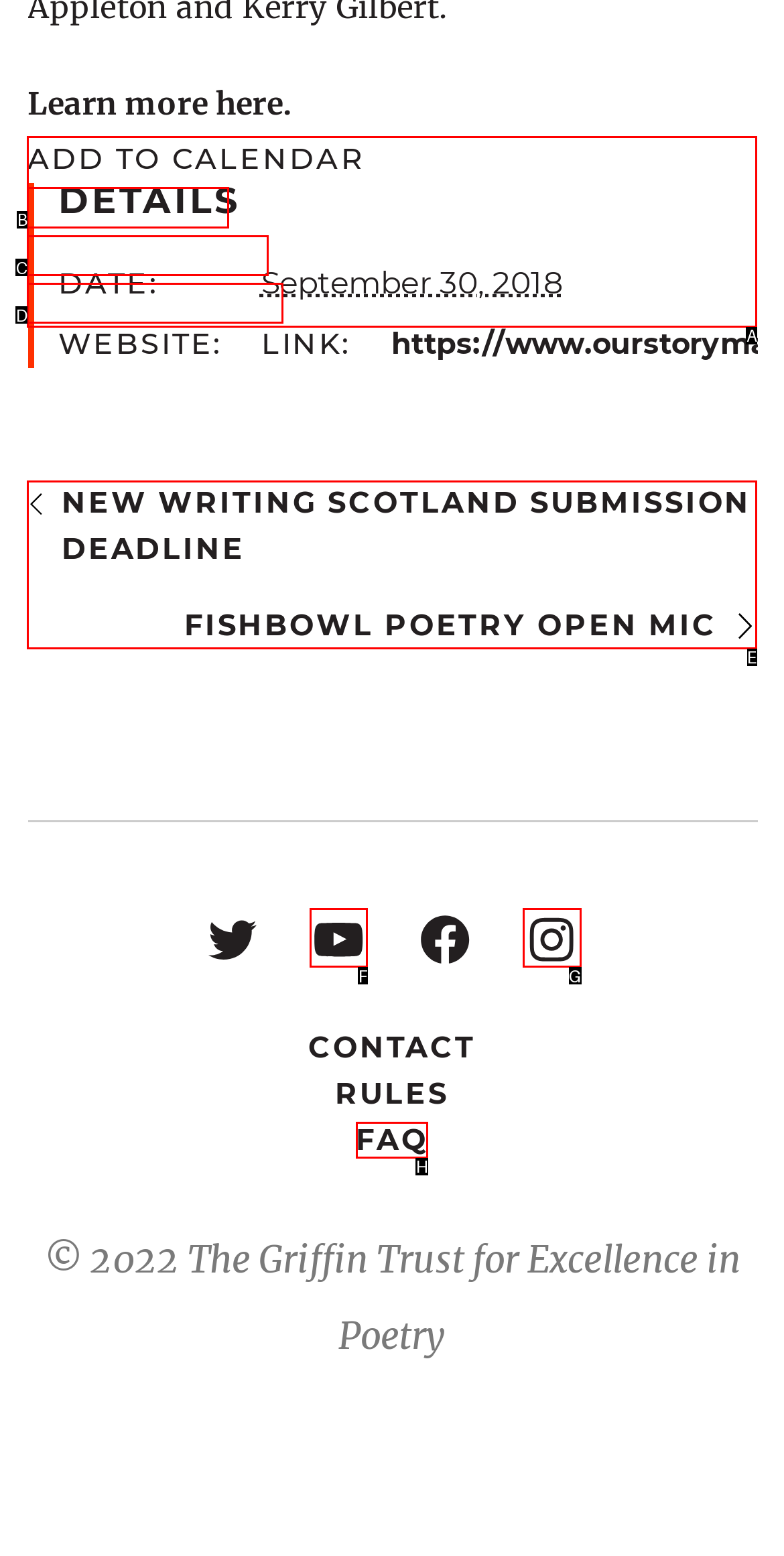Find the correct option to complete this instruction: View event navigation. Reply with the corresponding letter.

E